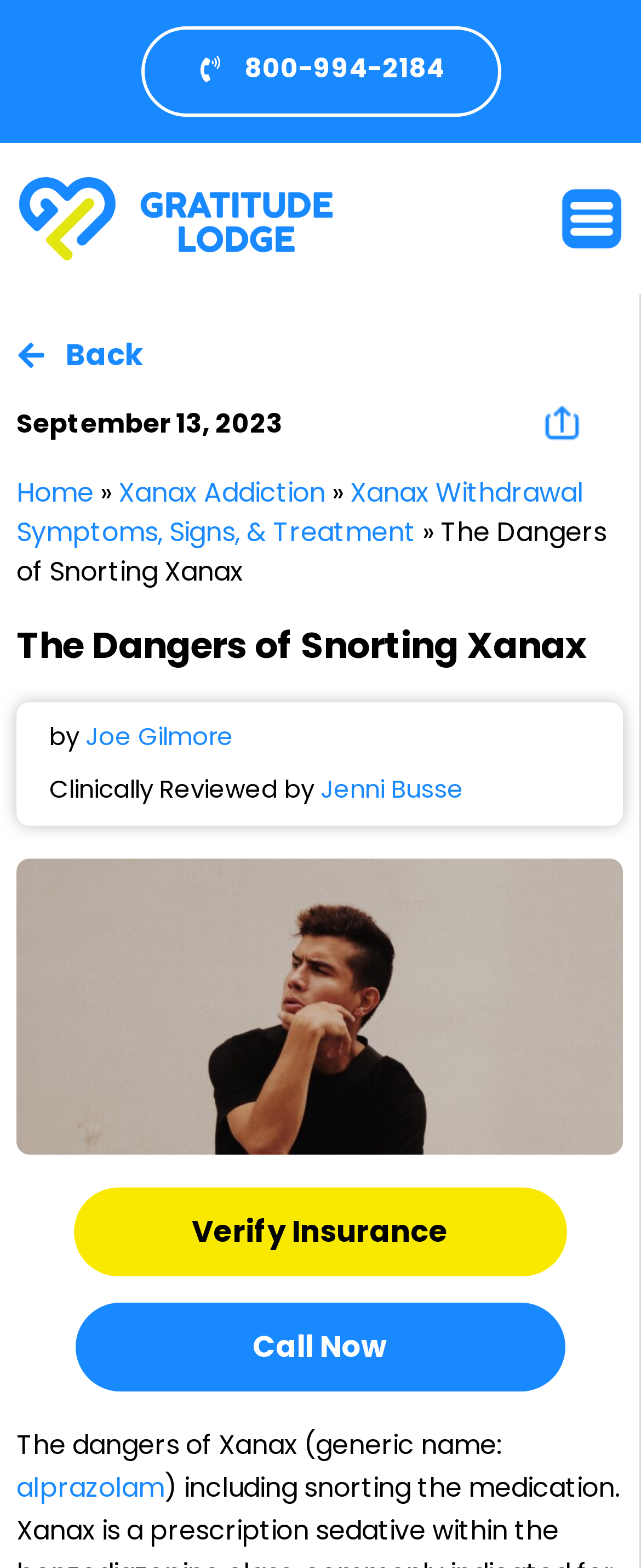Identify the bounding box coordinates of the area that should be clicked in order to complete the given instruction: "Go to the homepage". The bounding box coordinates should be four float numbers between 0 and 1, i.e., [left, top, right, bottom].

[0.026, 0.112, 0.523, 0.167]